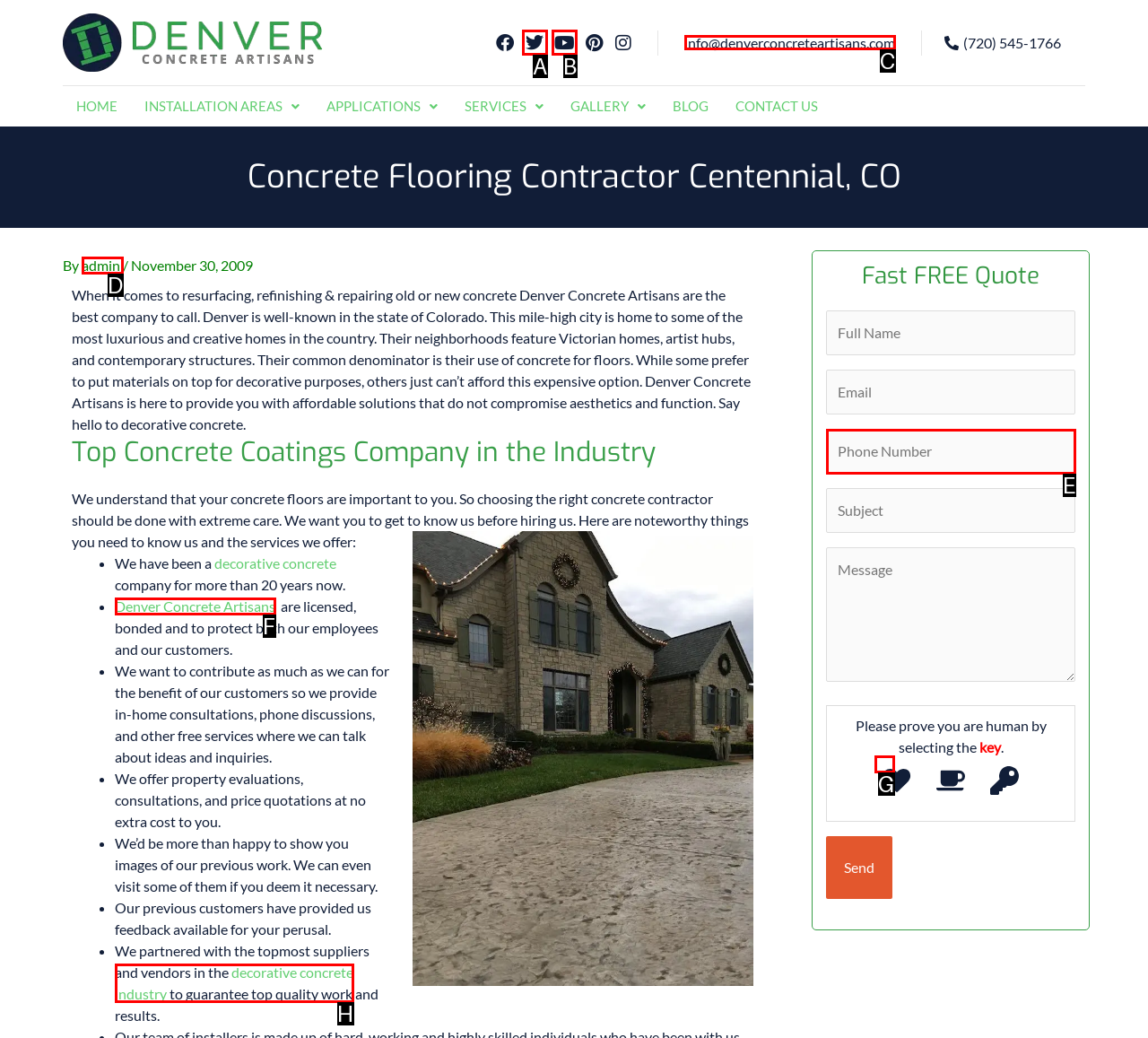Choose the UI element that best aligns with the description: Youtube
Respond with the letter of the chosen option directly.

B